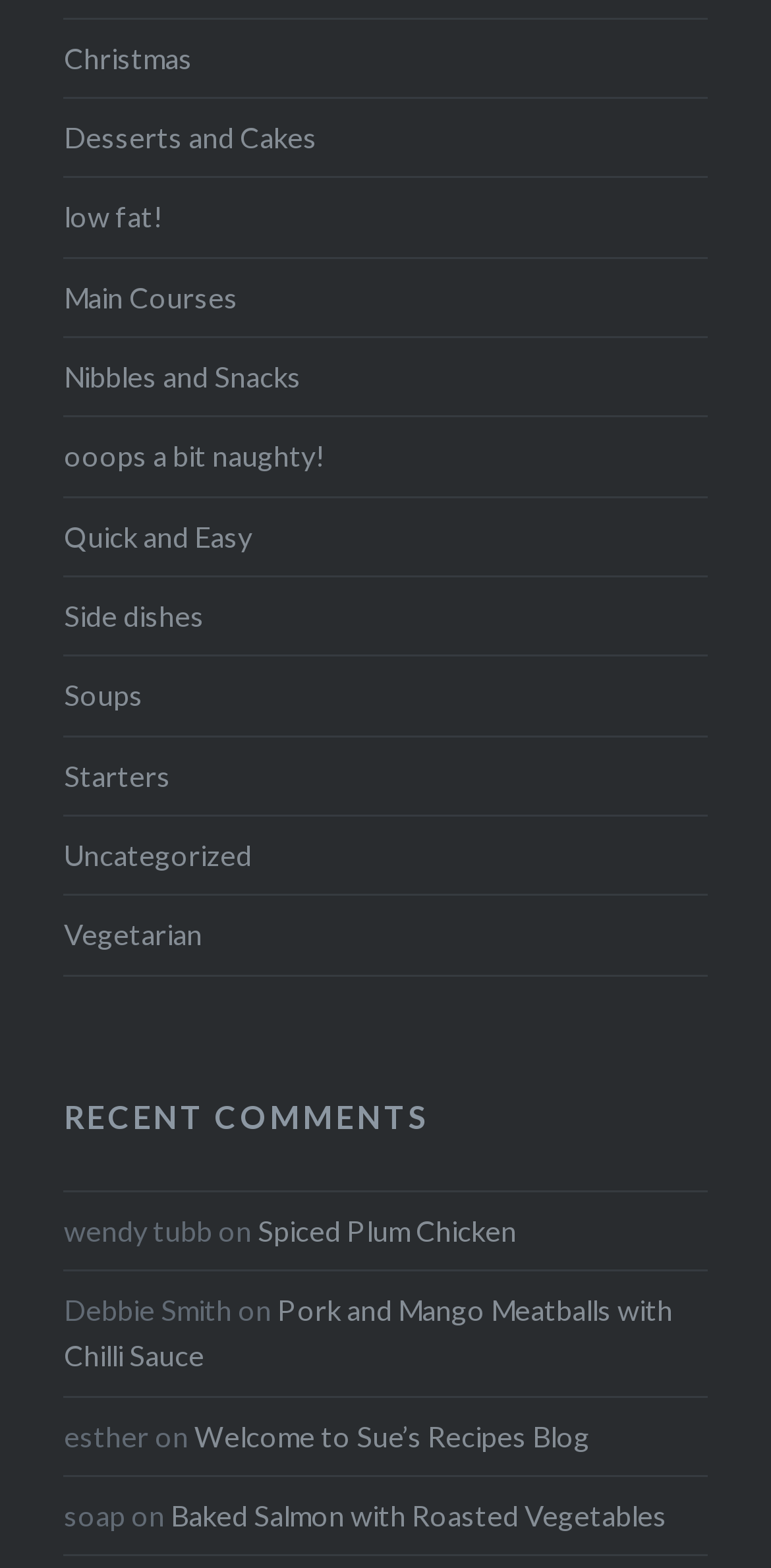How many categories are there on the webpage?
Answer with a single word or phrase, using the screenshot for reference.

12